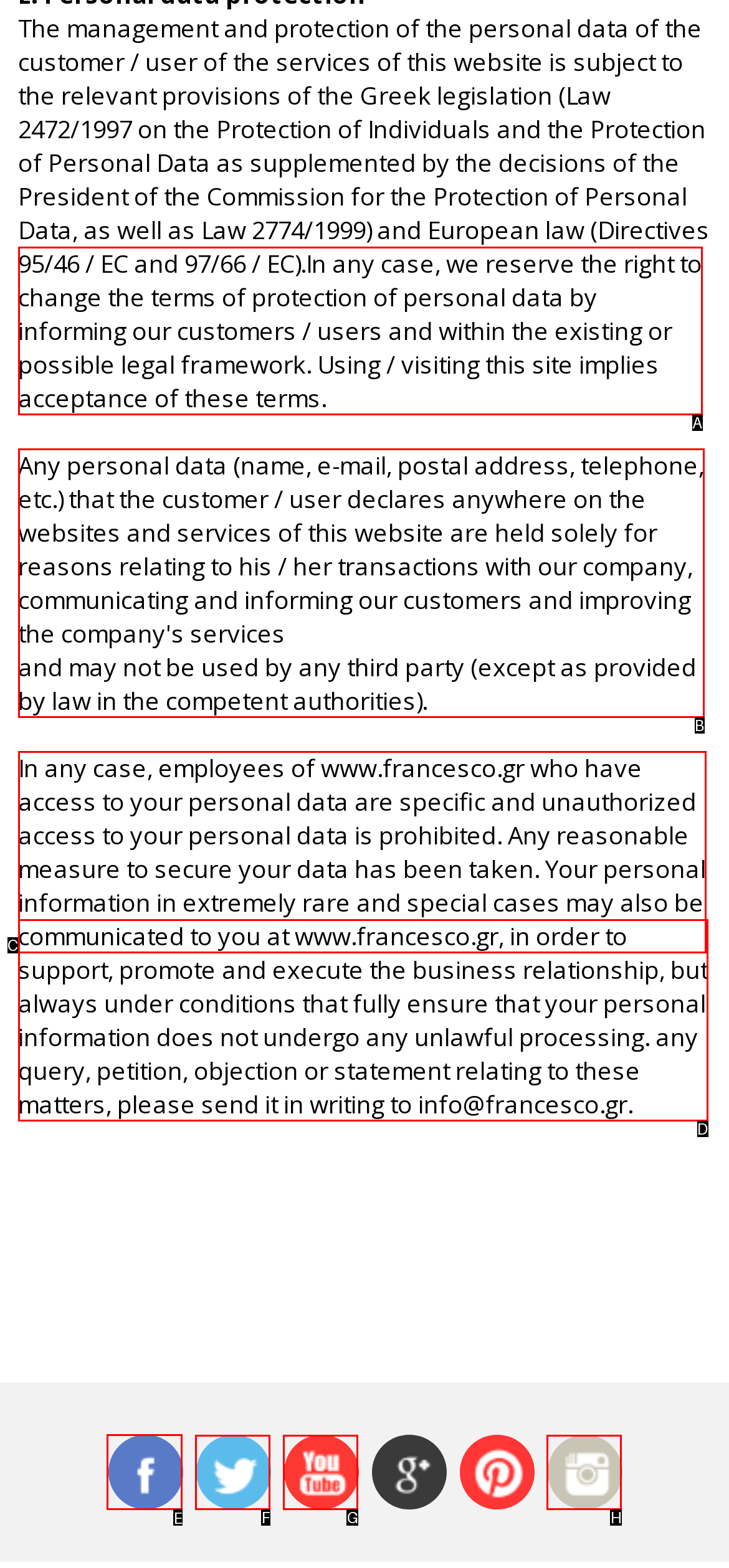Choose the HTML element that should be clicked to achieve this task: visit facebook page
Respond with the letter of the correct choice.

E